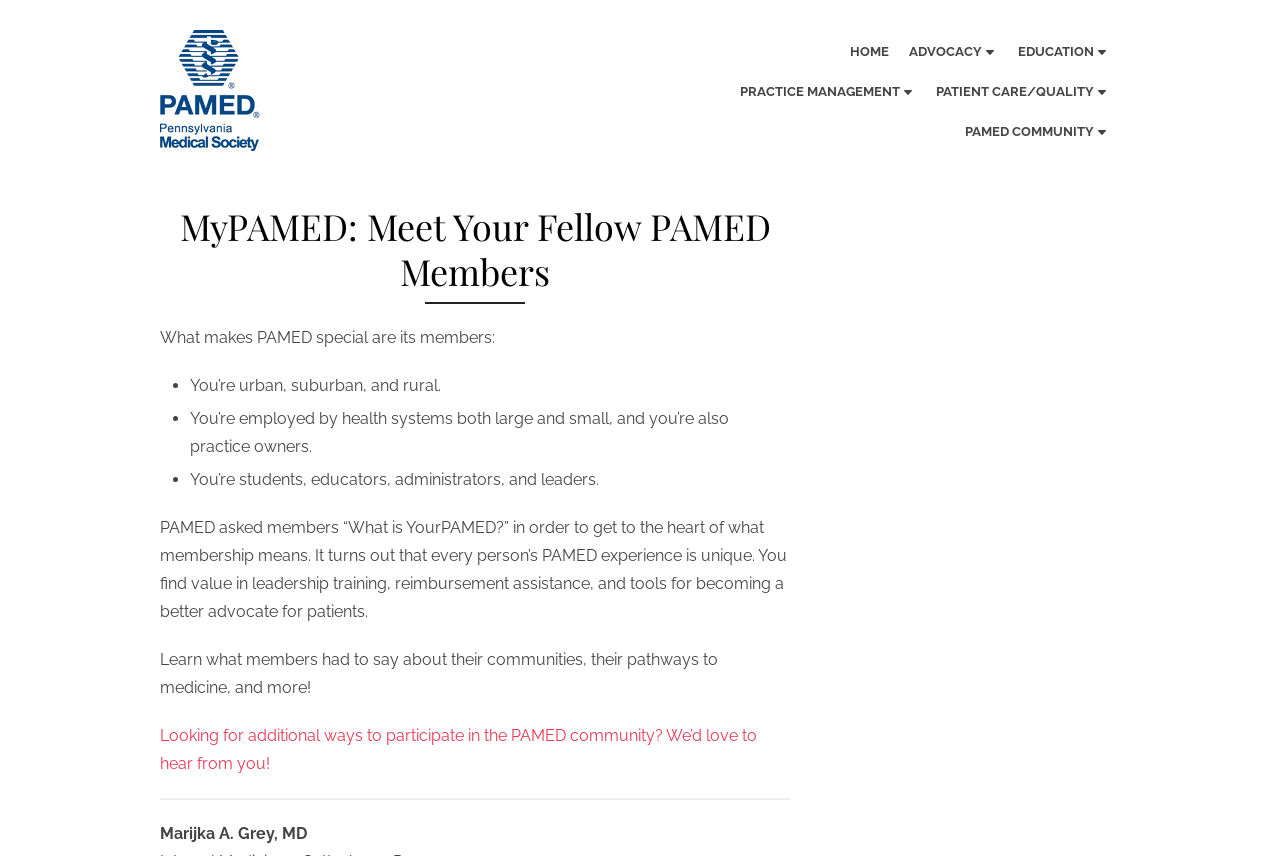Could you provide the bounding box coordinates for the portion of the screen to click to complete this instruction: "Click on the 'PAMED COMMUNITY C' link"?

[0.75, 0.131, 0.871, 0.178]